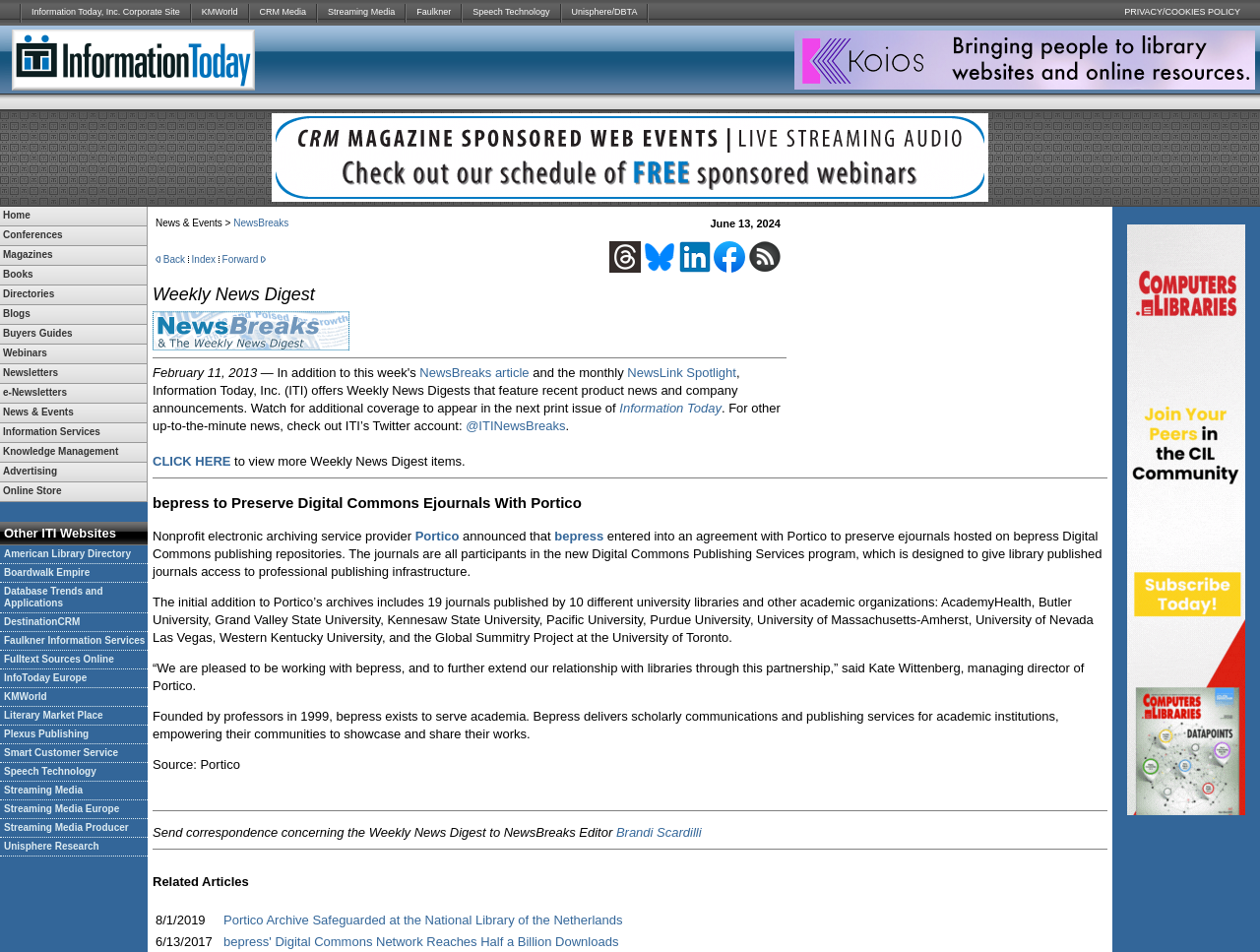Pinpoint the bounding box coordinates of the clickable area necessary to execute the following instruction: "Go to KMWorld". The coordinates should be given as four float numbers between 0 and 1, namely [left, top, right, bottom].

[0.152, 0.0, 0.197, 0.027]